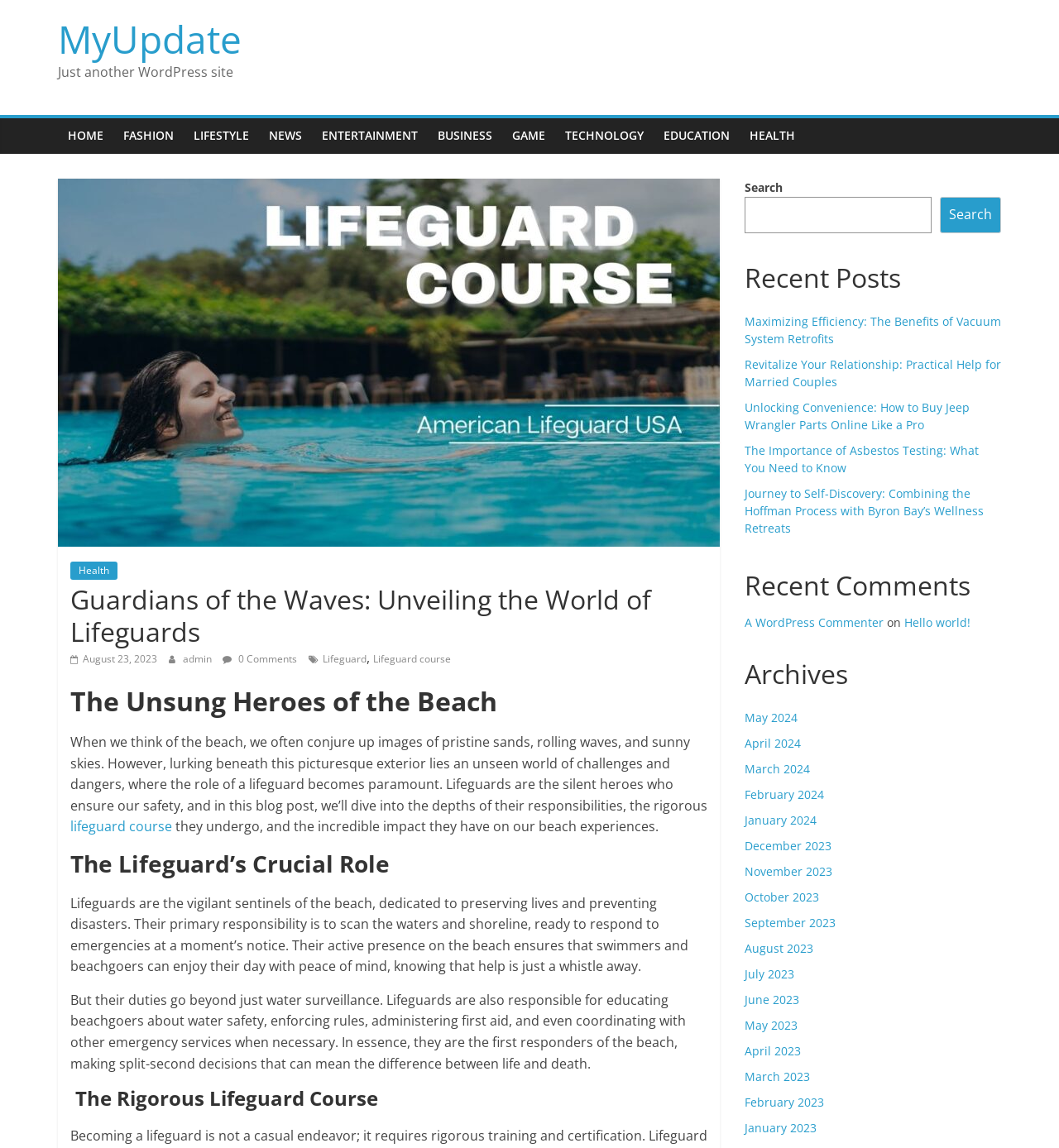What is the date of the blog post?
Give a detailed and exhaustive answer to the question.

The date of the blog post is August 23, 2023, which is mentioned in the link ' August 23, 2023' on the webpage.